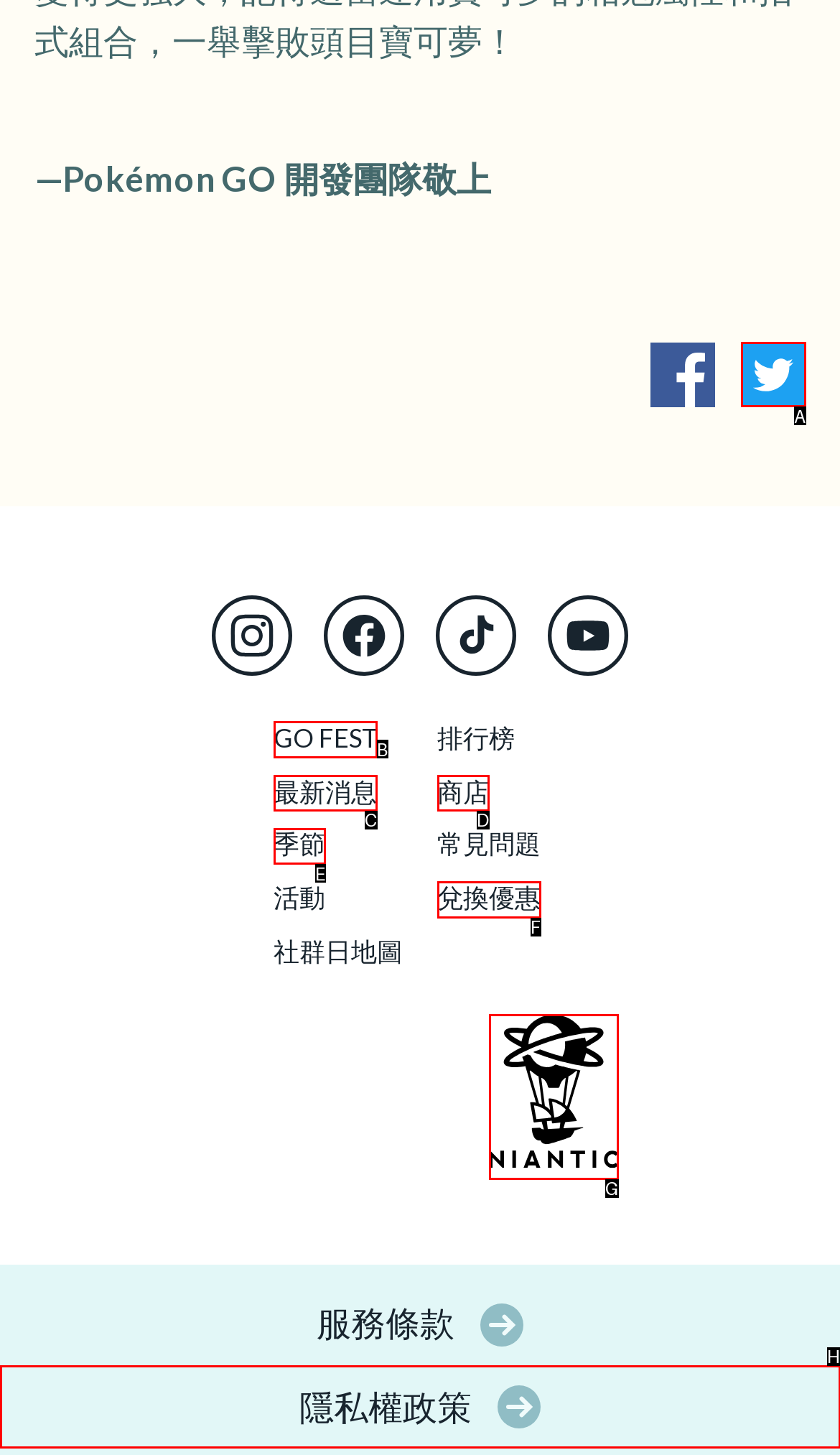Determine which UI element I need to click to achieve the following task: View GO FEST Provide your answer as the letter of the selected option.

B